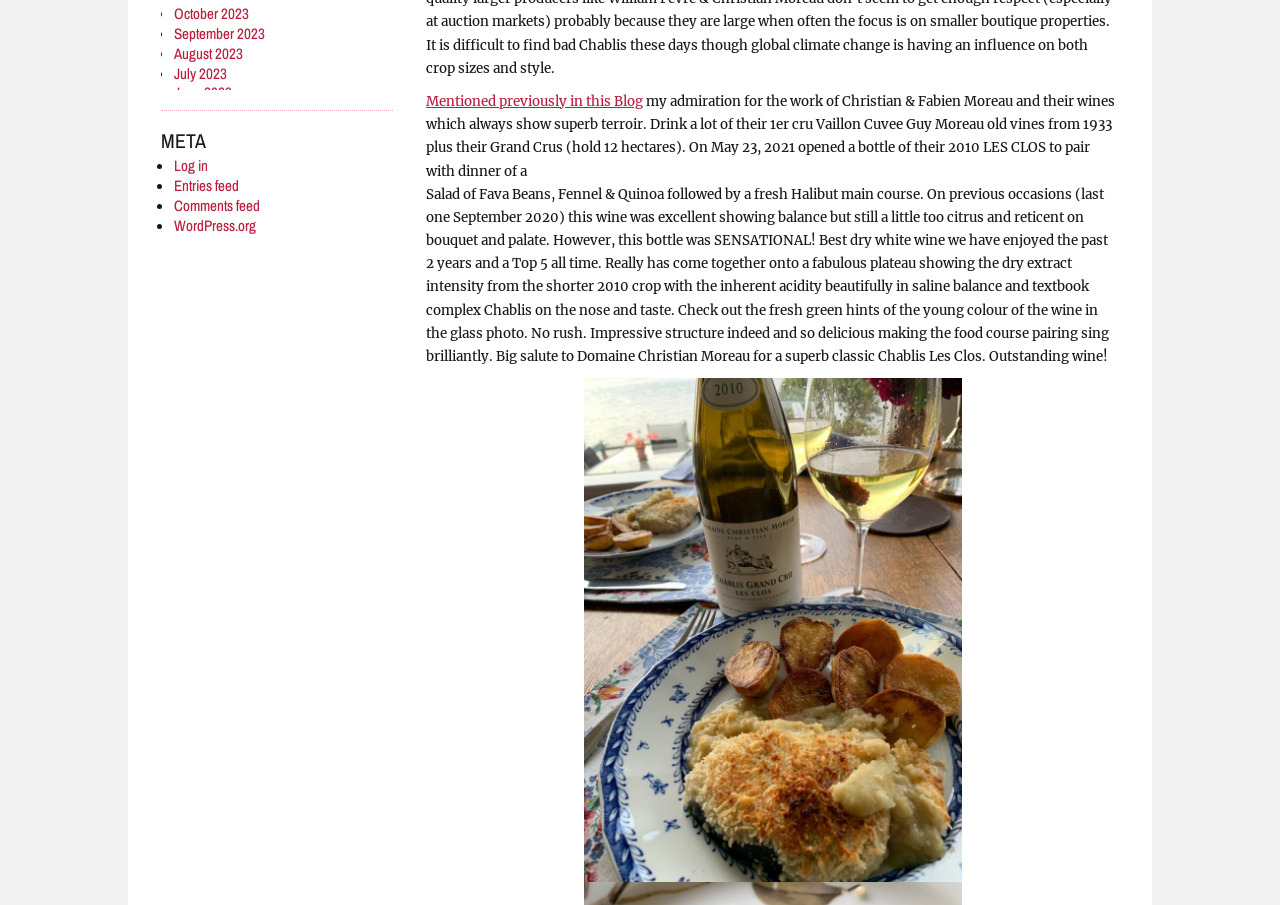Determine the bounding box coordinates for the area you should click to complete the following instruction: "View November 2022".

[0.136, 0.245, 0.205, 0.268]